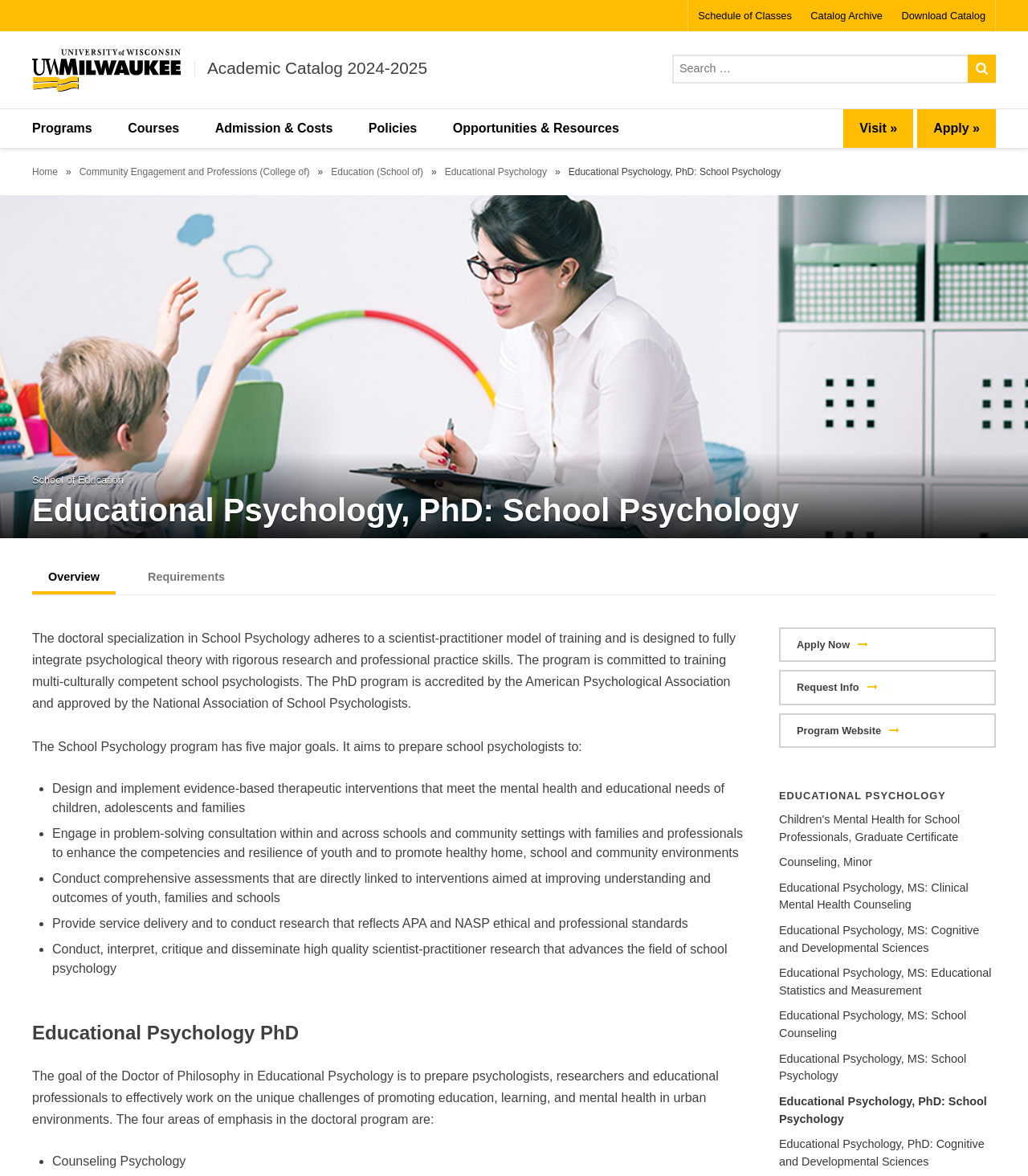What is the name of the graduate certificate program mentioned on the webpage?
Look at the image and answer the question with a single word or phrase.

Children's Mental Health for School Professionals